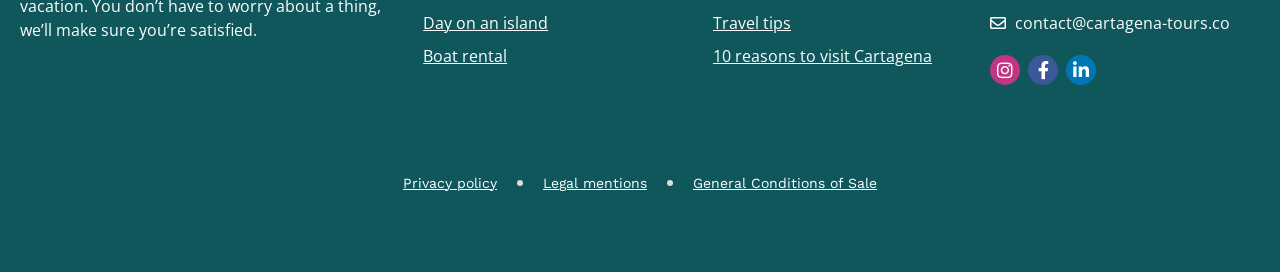Locate the bounding box coordinates of the clickable region to complete the following instruction: "View 10 reasons to visit Cartagena."

[0.557, 0.164, 0.758, 0.245]